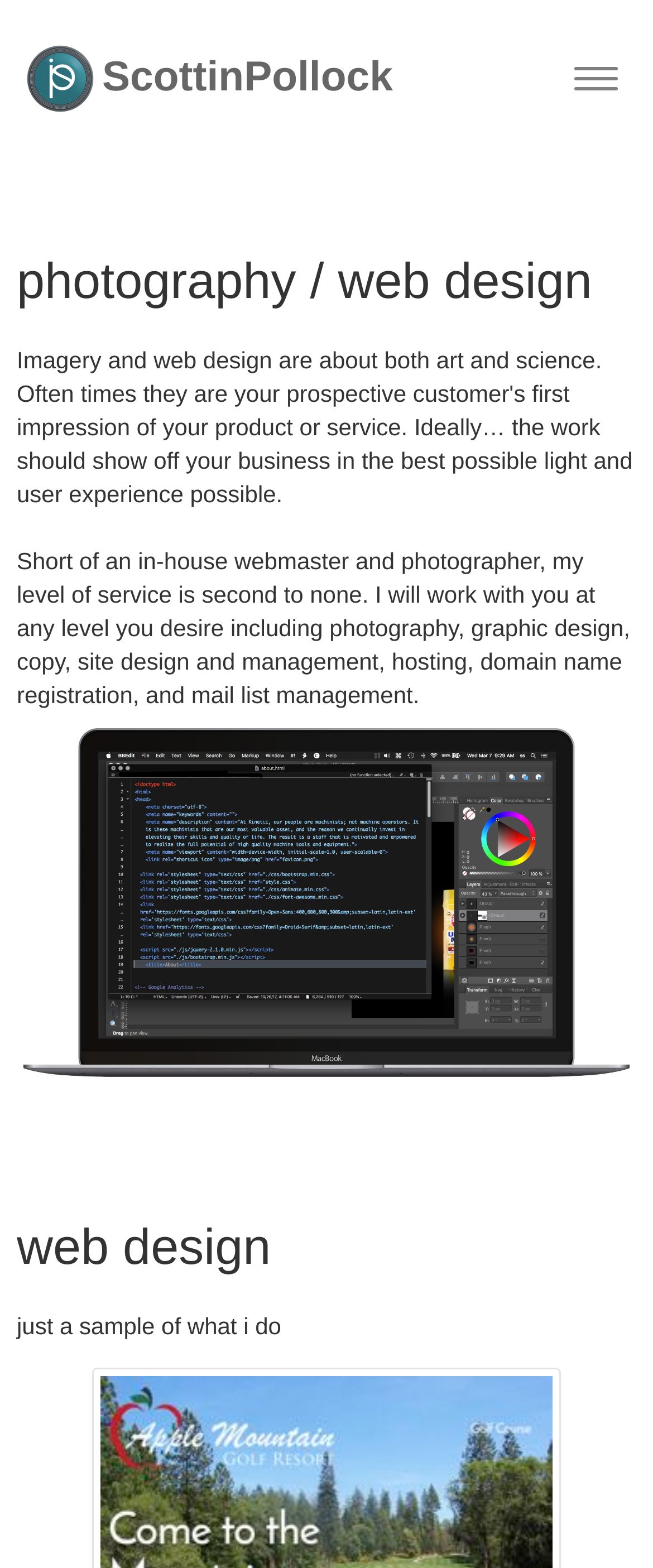Please give a short response to the question using one word or a phrase:
What level of service is claimed?

Second to none